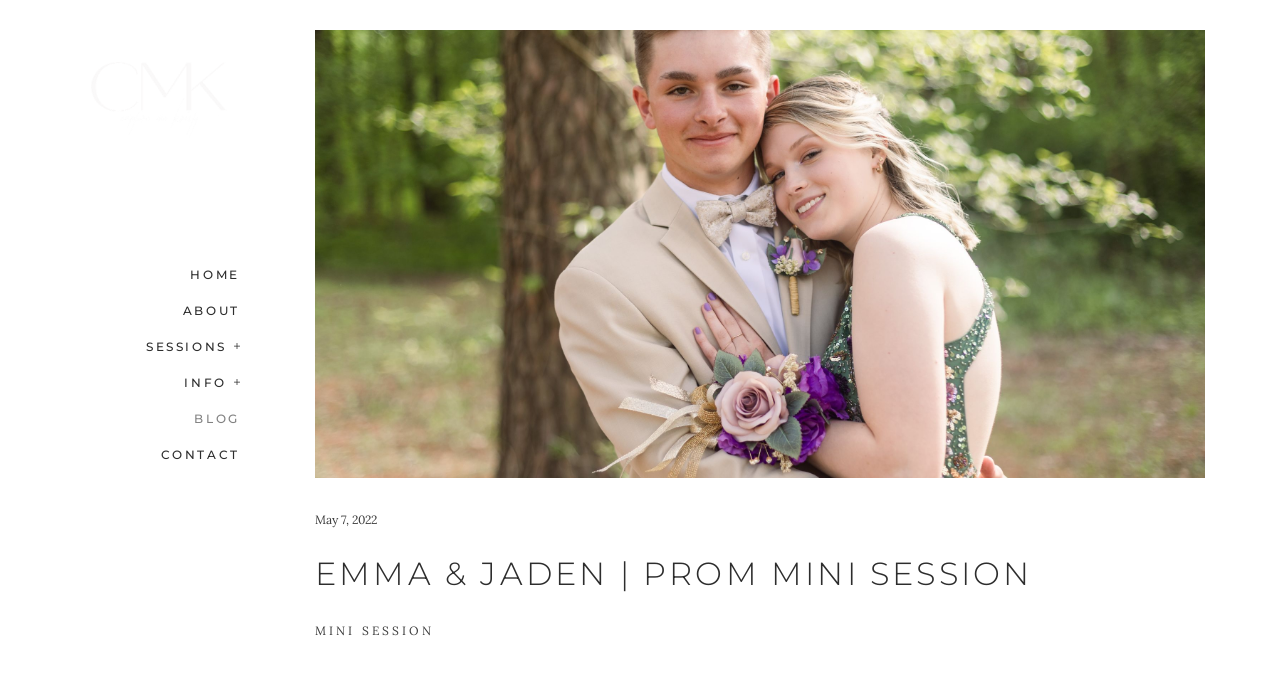Please find and provide the title of the webpage.

EMMA & JADEN | PROM MINI SESSION